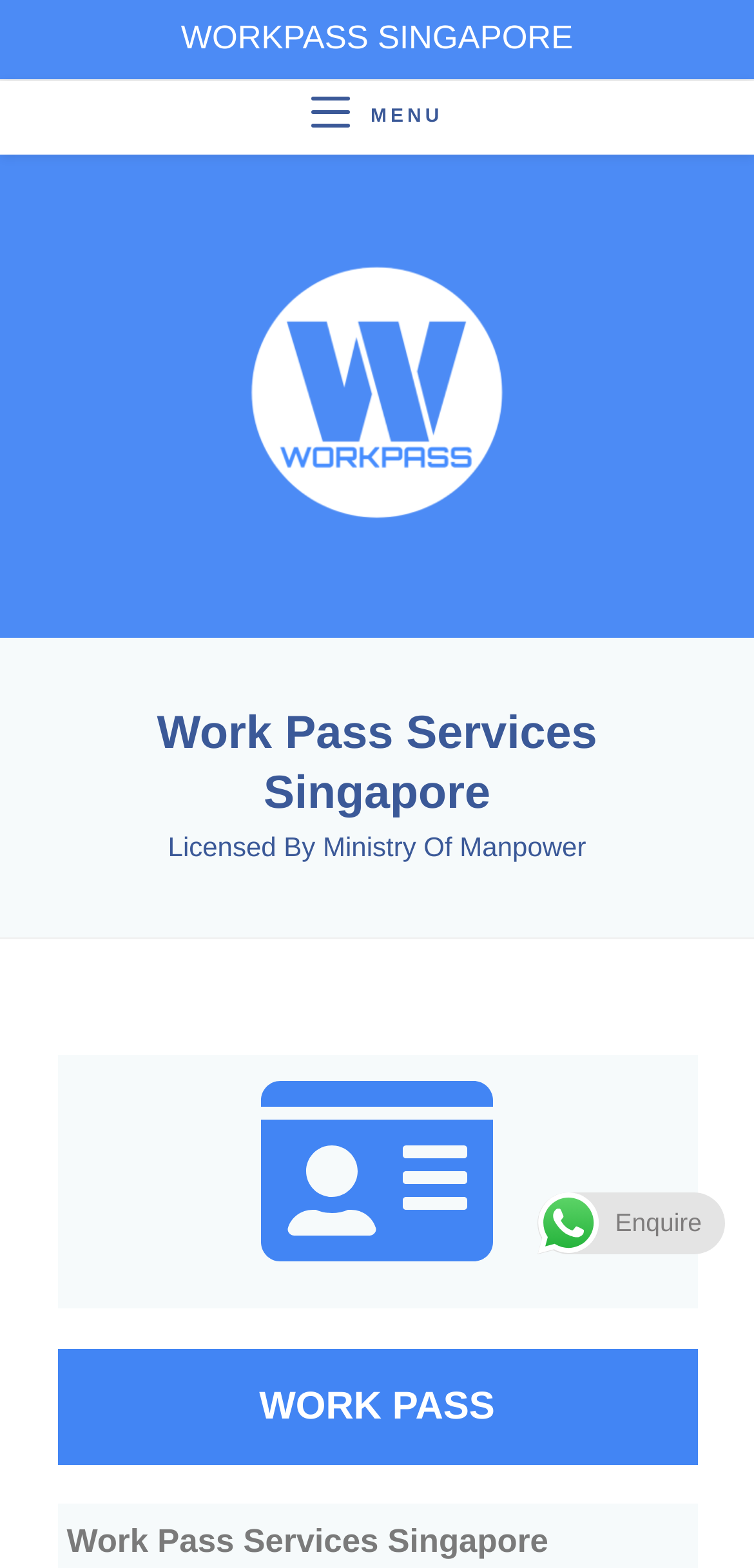Please provide a comprehensive response to the question below by analyzing the image: 
What is the logo of the company?

The logo of the company can be found at the top of the webpage, which is an image with the description 'workpass-logo'. This suggests that the logo of the company is workpass-logo.